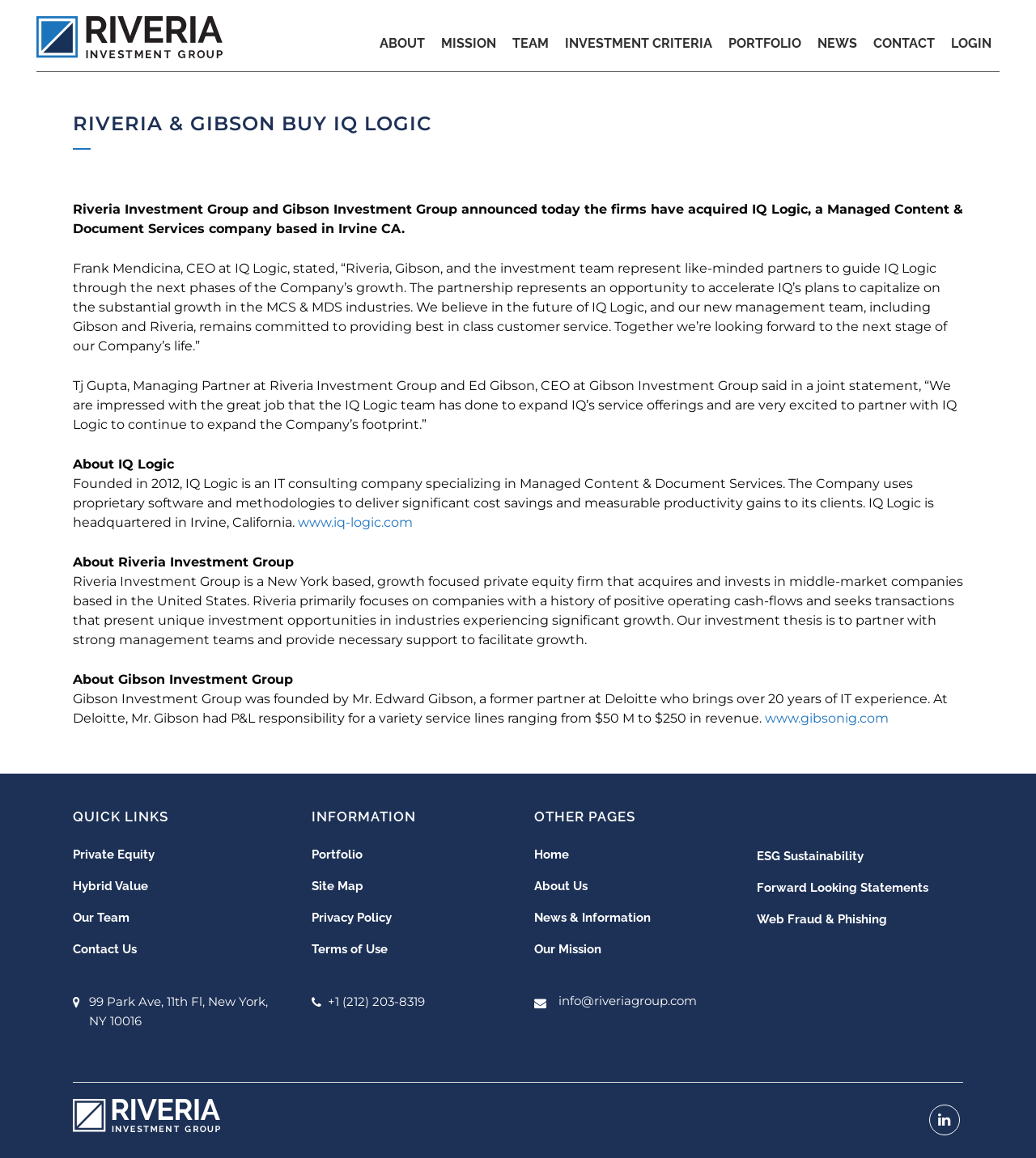Locate the bounding box coordinates of the clickable area needed to fulfill the instruction: "Click on ABOUT".

[0.366, 0.031, 0.41, 0.044]